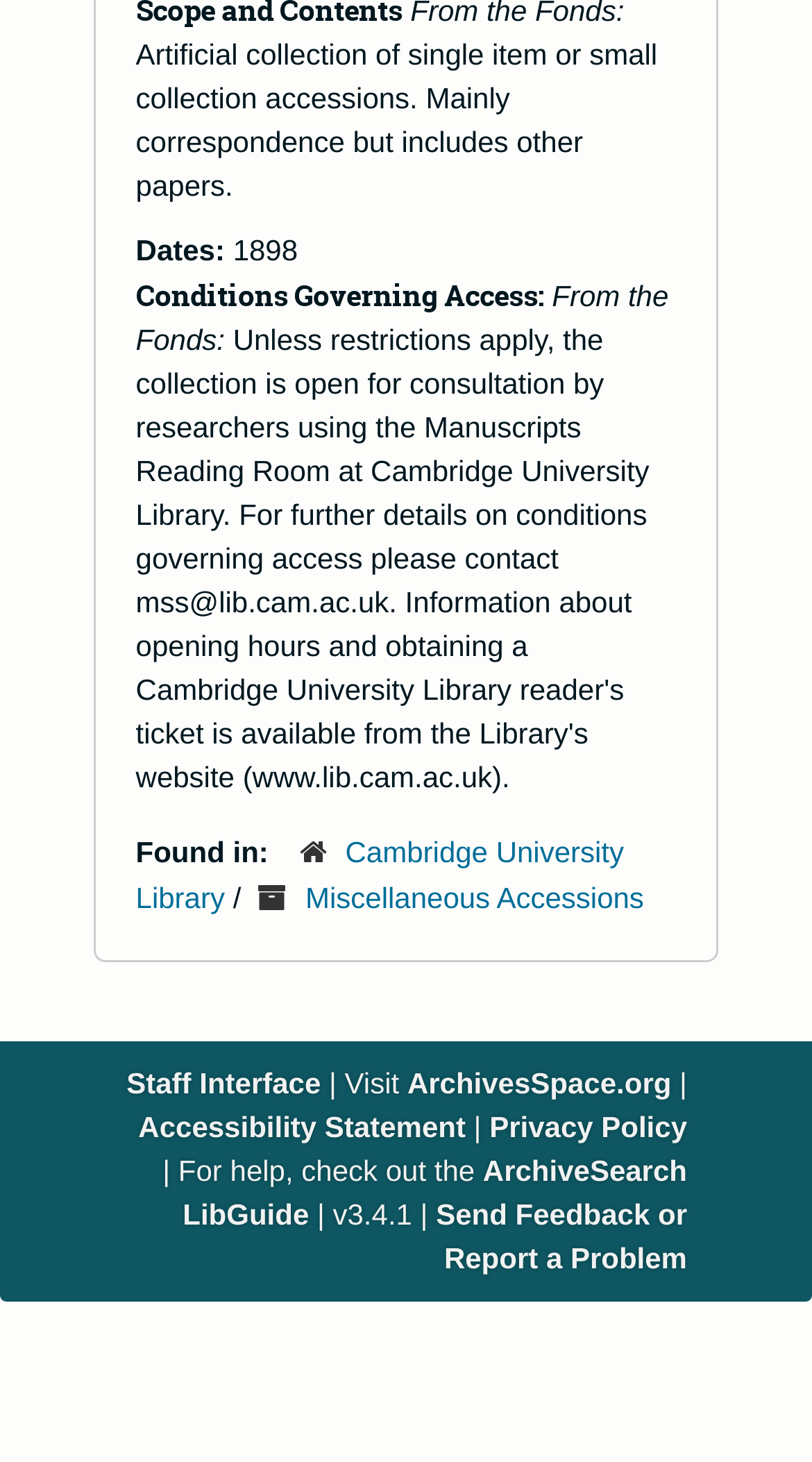Please identify the bounding box coordinates of the region to click in order to complete the task: "Check the Accessibility Statement". The coordinates must be four float numbers between 0 and 1, specified as [left, top, right, bottom].

[0.17, 0.759, 0.573, 0.782]